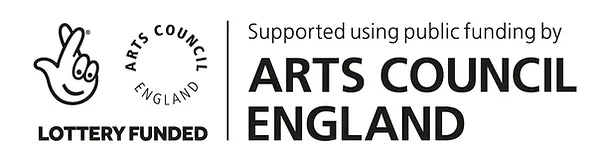Answer this question using a single word or a brief phrase:
What is the phrase written beneath the logos?

LOTTERY FUNDED